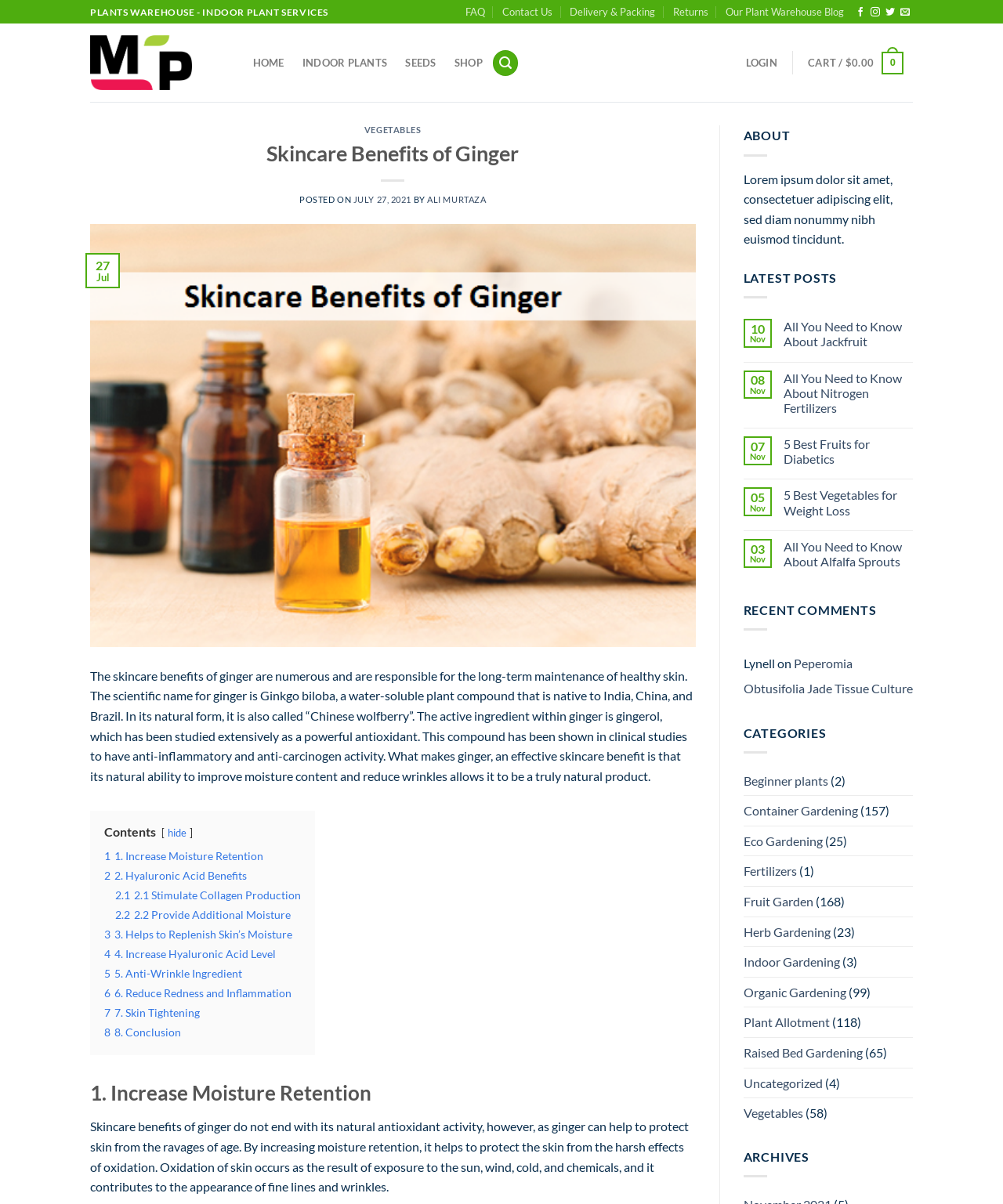What is the name of the author of the article?
Respond with a short answer, either a single word or a phrase, based on the image.

Ali Murtaza